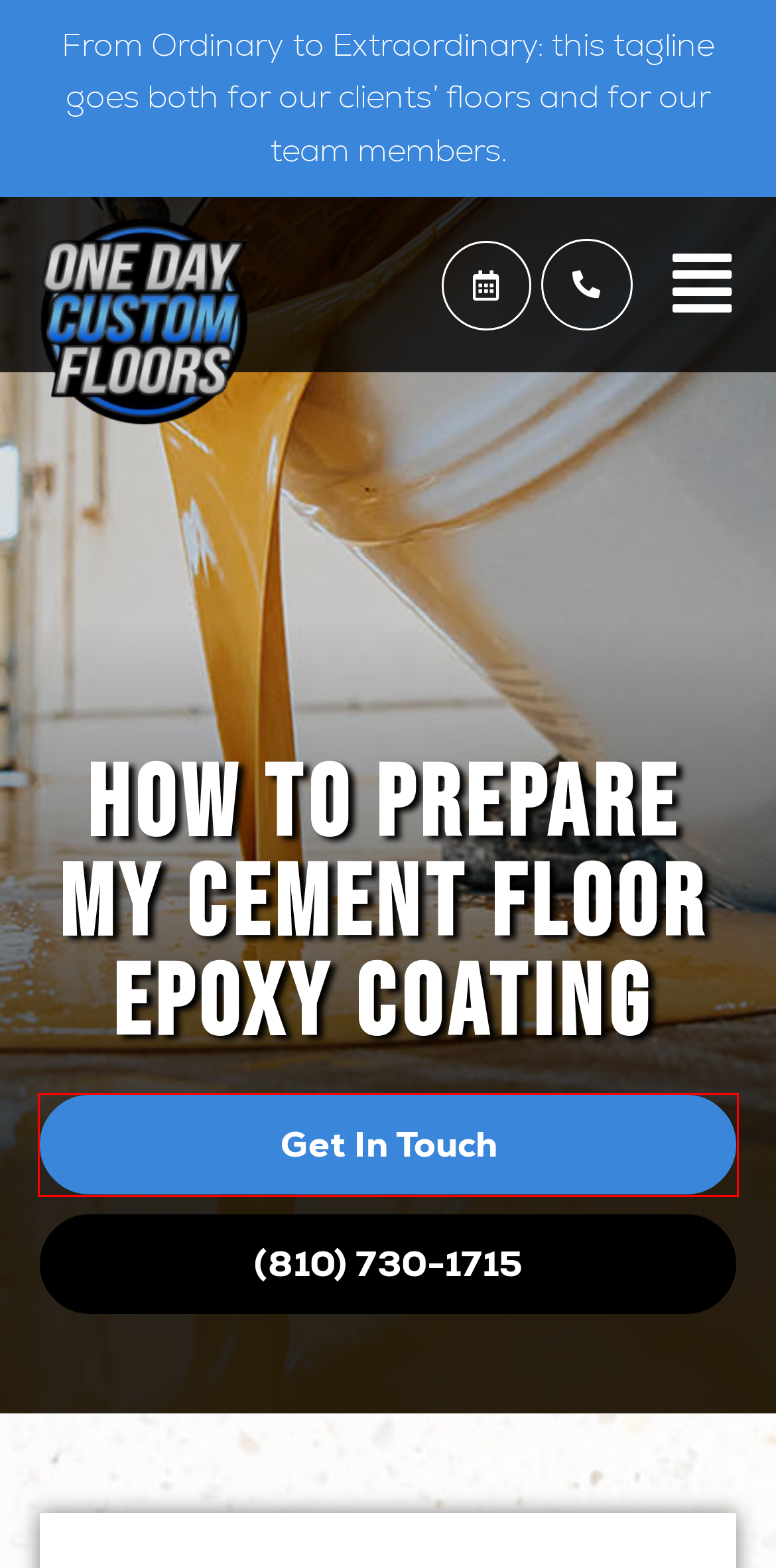With the provided screenshot showing a webpage and a red bounding box, determine which webpage description best fits the new page that appears after clicking the element inside the red box. Here are the options:
A. Preparing Cement for Epoxy Coating | DoItYourself.com
B. Industrial Floor Coating in Fenton, MI | FREE QUOTE
C. Garage Floor Coating in Fenton, MI | FREE QUOTE
D. Contact Us - Get in Touch for Custom Flooring Solutions
E. Terms and Conditions - One Day Custom Floors
F. ADA Standards - One Day Custom Floors
G. What To Know About Epoxy For Garage Floor Coatings - One Day Custom Floors
H. Pool Deck Floor Coating in Fenton, MI | FREE QUOTE

D